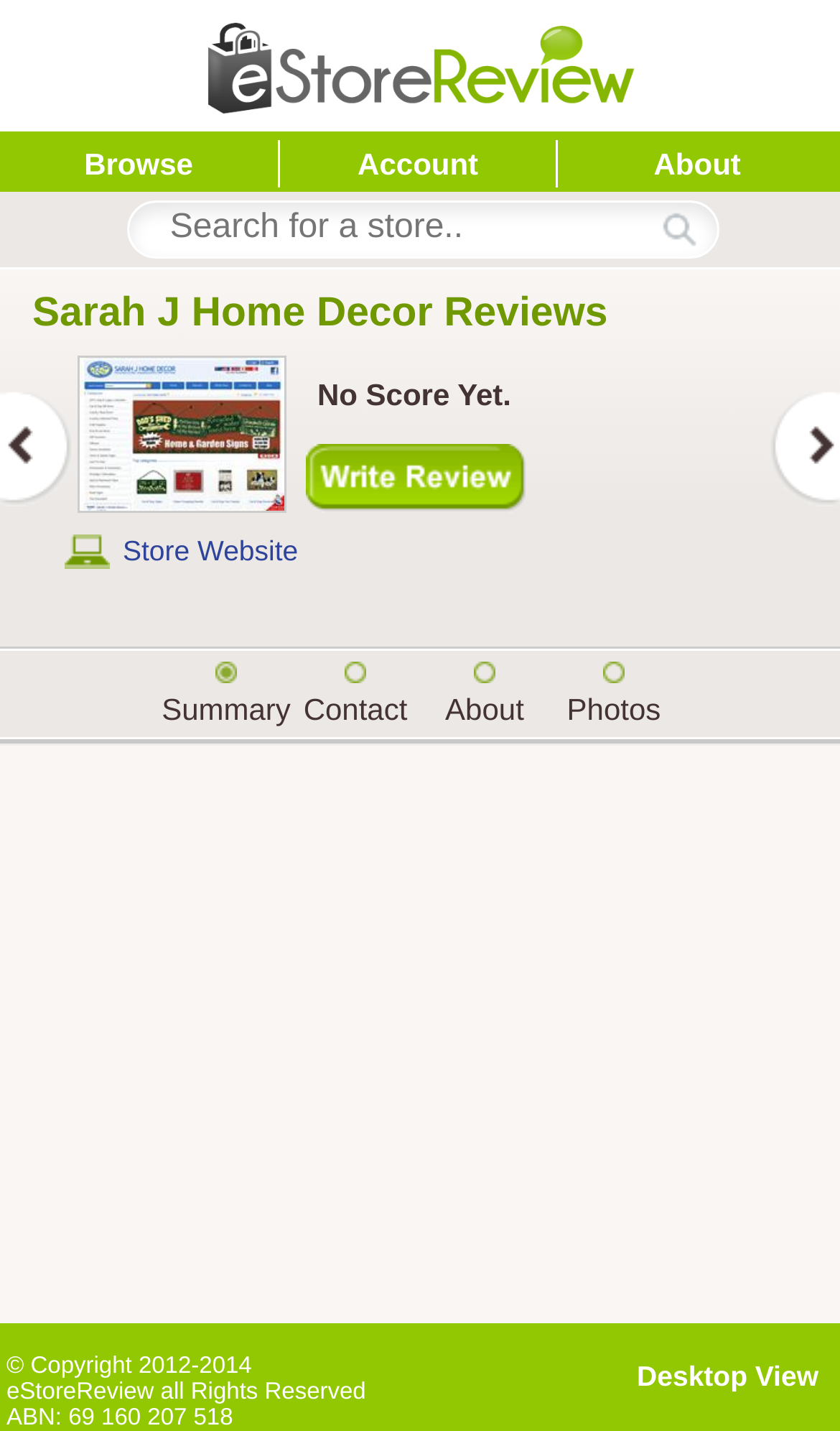Identify the bounding box coordinates of the region I need to click to complete this instruction: "Switch to desktop view".

[0.758, 0.95, 0.974, 0.973]